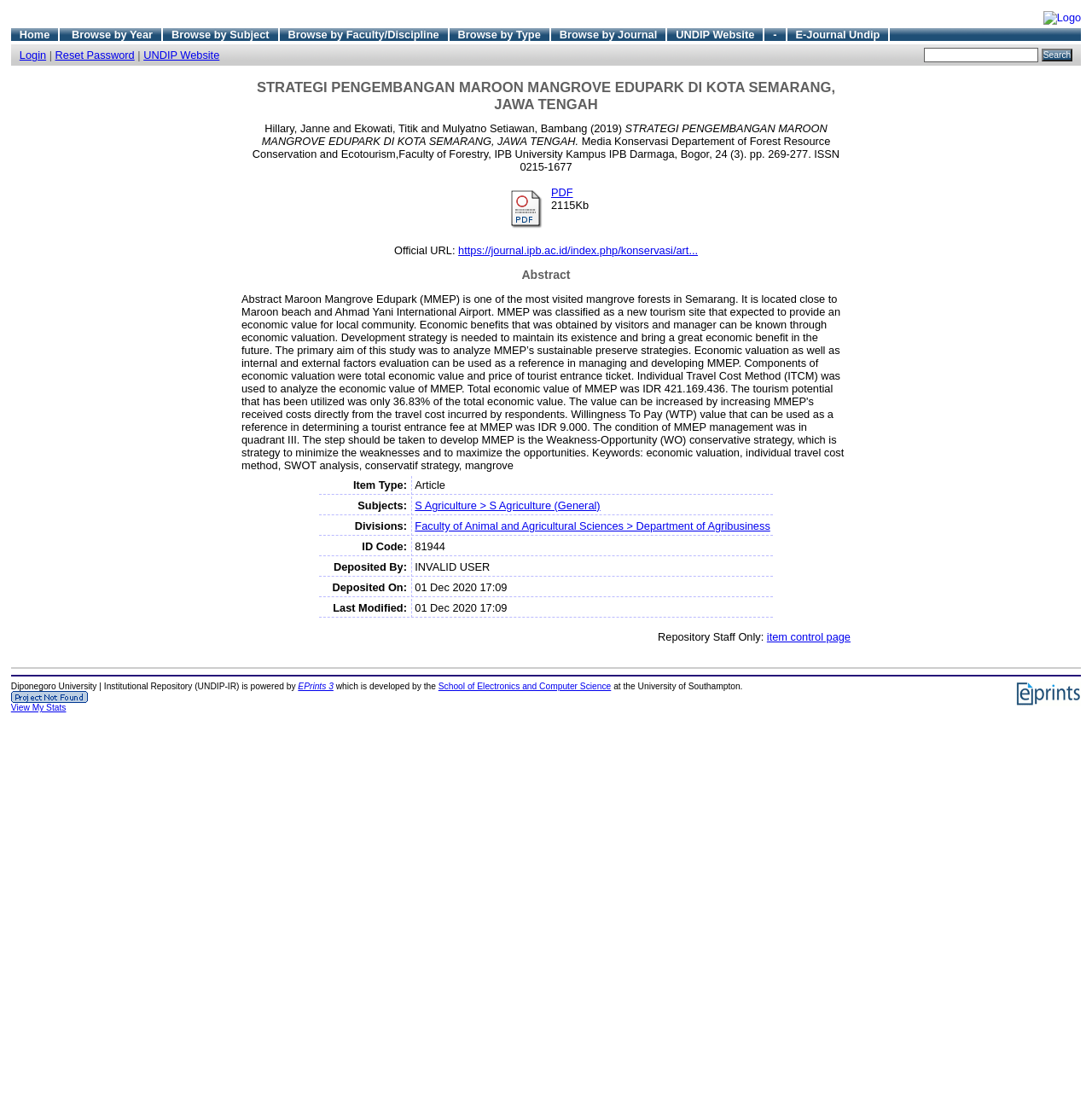Locate the bounding box coordinates of the element's region that should be clicked to carry out the following instruction: "click the 'Login' link". The coordinates need to be four float numbers between 0 and 1, i.e., [left, top, right, bottom].

[0.018, 0.043, 0.042, 0.055]